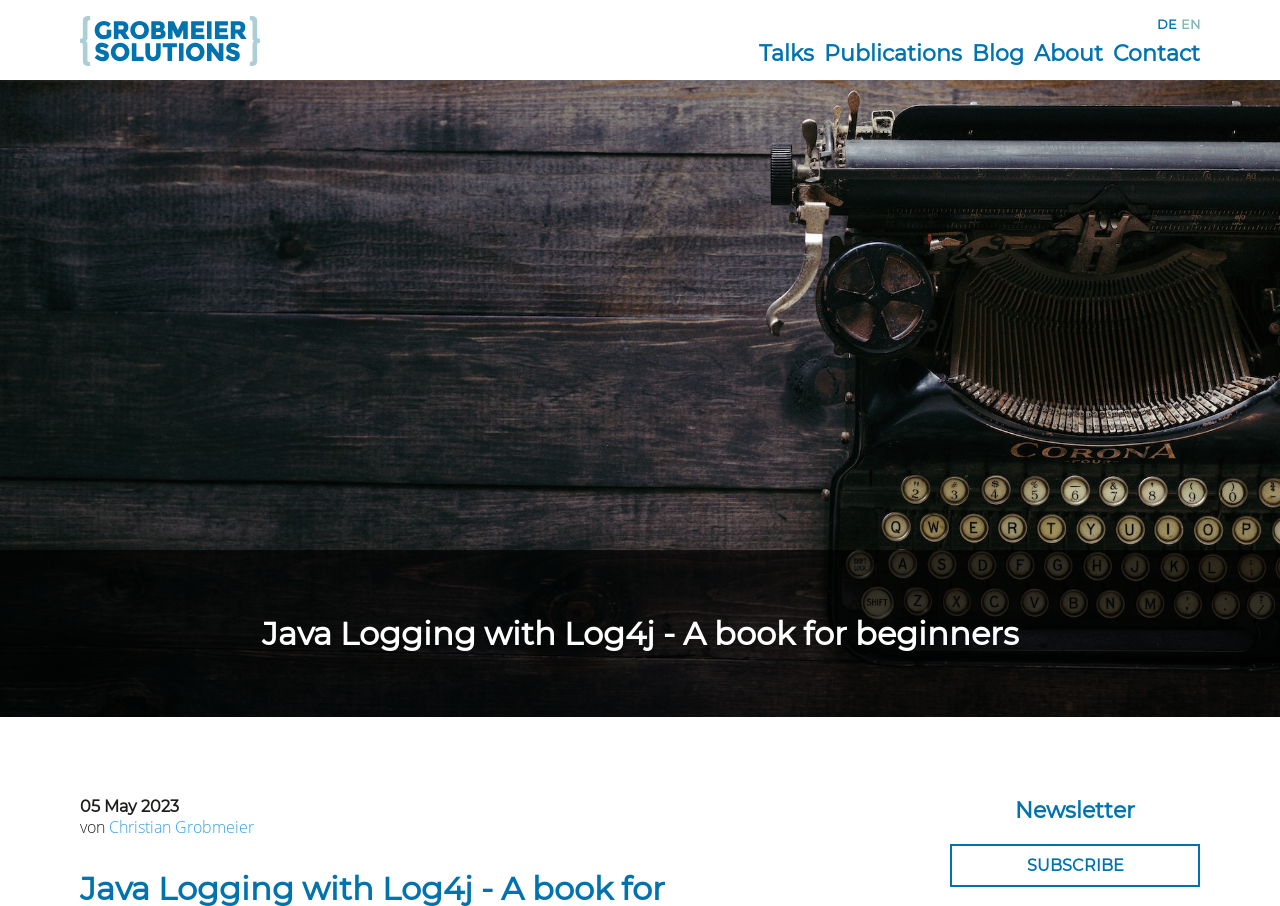Please identify the coordinates of the bounding box that should be clicked to fulfill this instruction: "subscribe to the newsletter".

[0.742, 0.931, 0.938, 0.979]